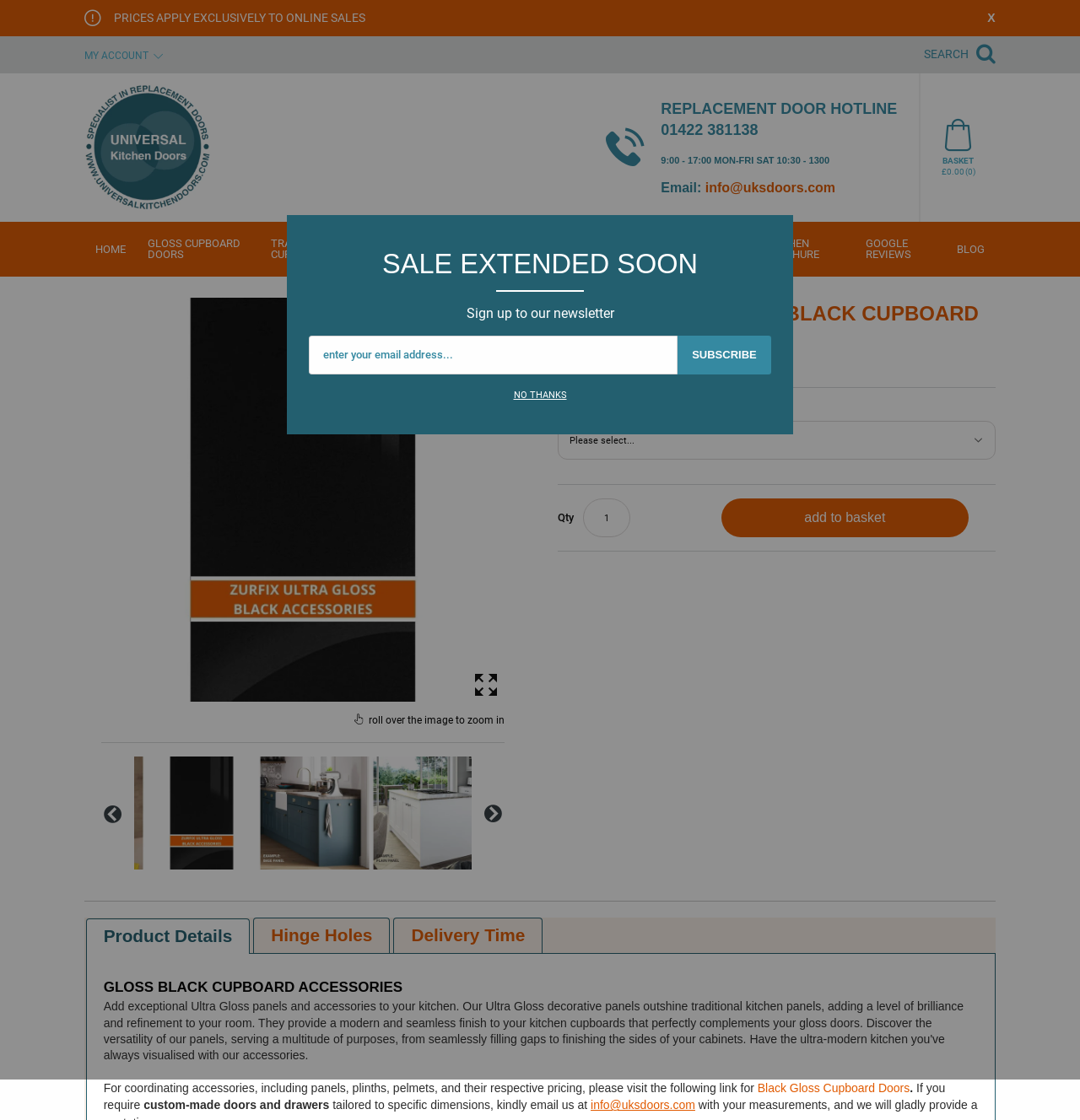Articulate a detailed summary of the webpage's content and design.

This webpage is about Zurfix Ultra Gloss Black Cupboard Accessories, with a focus on improving kitchen design. At the top left corner, there are several hidden links to different types of cupboard doors, including Firbeck Super Gloss, Jayline Super Gloss, and Ultra Gloss. Below these links, there is a notification alerting customers that prices apply exclusively to online sales.

On the top right corner, there is a search bar and a button to dismiss an alert. Next to the search bar, there is a dropdown menu for account management. Below this, there is a link to skip to the main content of the page.

The main content of the page is divided into two sections. On the left side, there is a menu bar with several options, including Home, Gloss Cupboard Doors, Traditional Cupboard Doors, Modern Cupboard Doors, Handleless Cupboard Doors, Cabinets, Kitchen Brochure, Google Reviews, and Blog. Each of these options has a dropdown menu with more specific links.

On the right side, there is a section dedicated to product images. There is a large image of Zurfix Ultra Black Gloss Accessories, with a button to zoom in. Below this image, there are several smaller images of different products, including plain base end panels and plain breakfast bar panels. Each of these images has a link to more information about the product.

At the bottom of the page, there is a section with contact information, including a phone number, email address, and business hours.